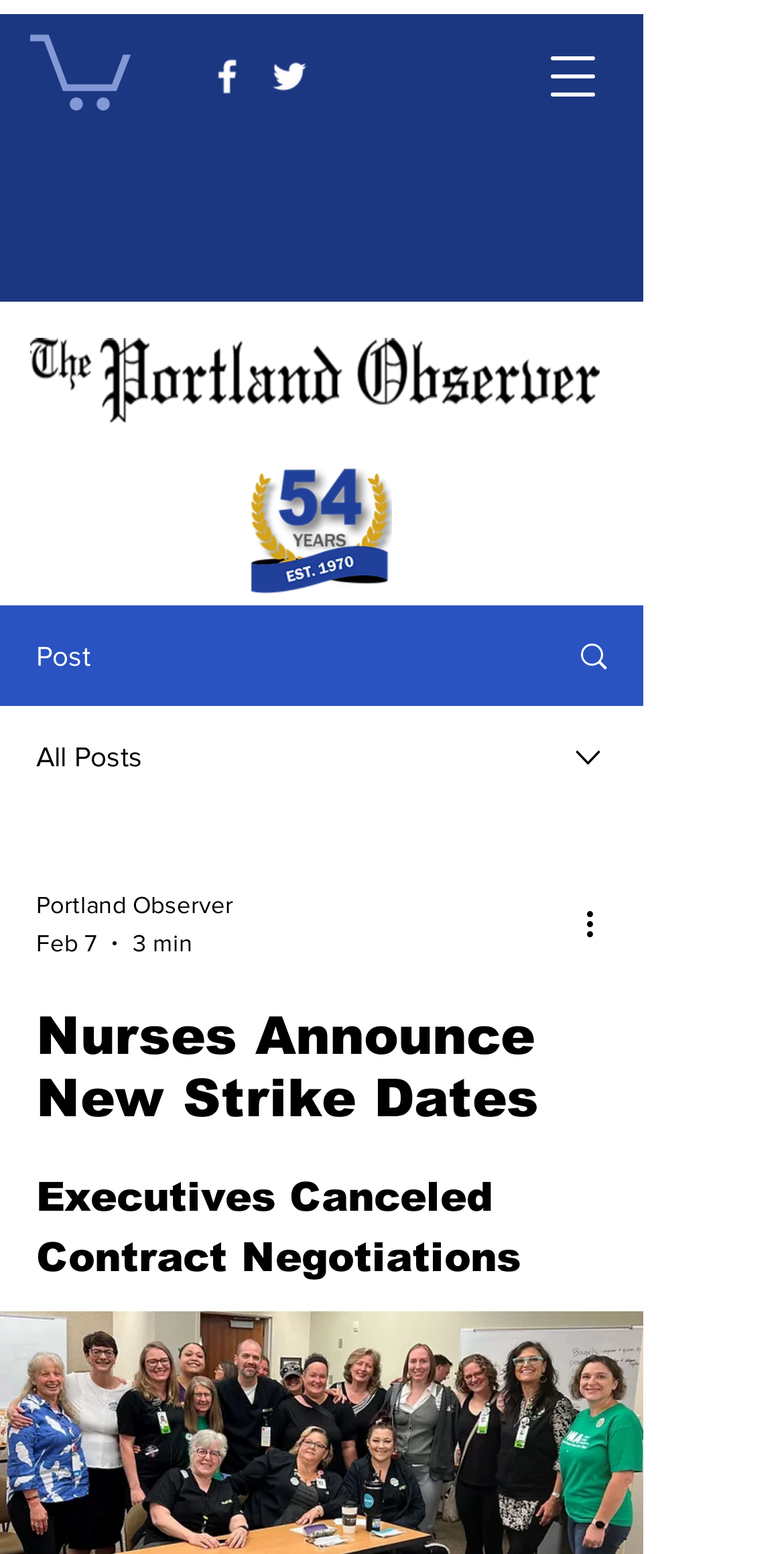Please find the top heading of the webpage and generate its text.

Nurses Announce New Strike Dates